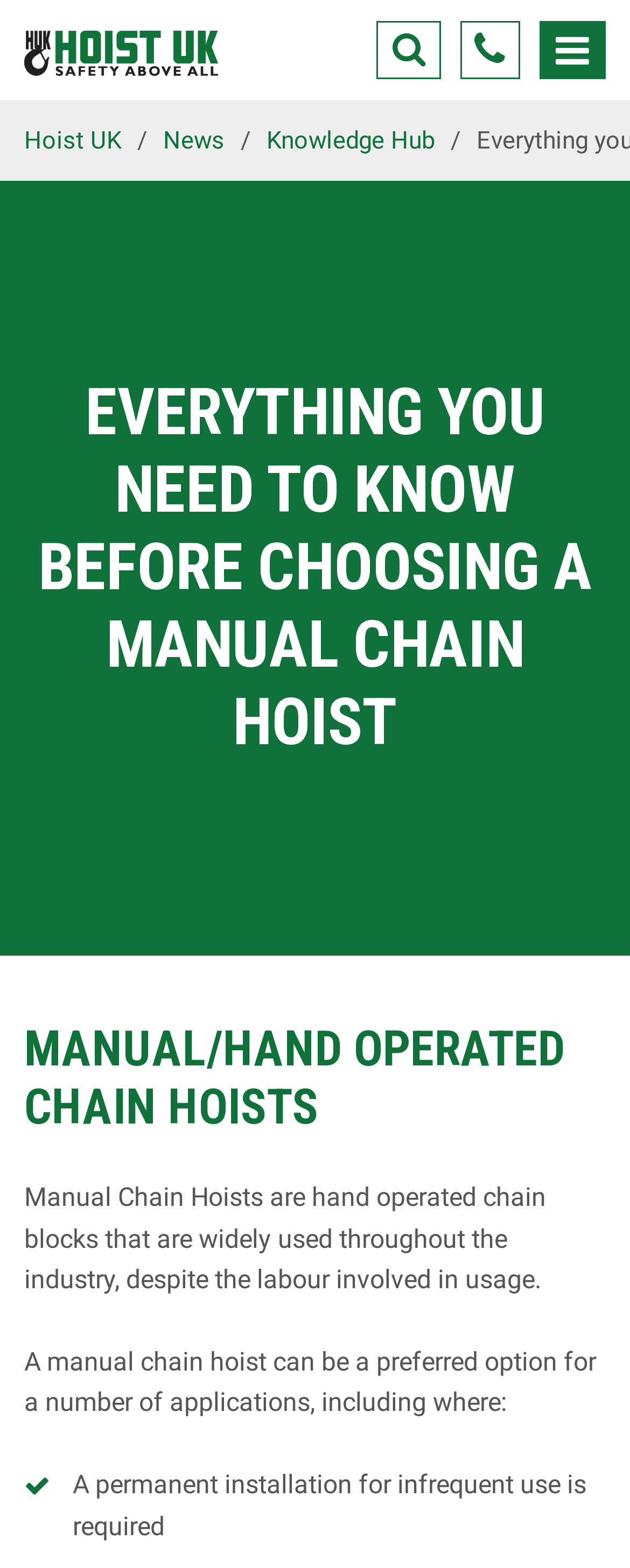Generate the title text from the webpage.

EVERYTHING YOU NEED TO KNOW BEFORE CHOOSING A MANUAL CHAIN HOIST